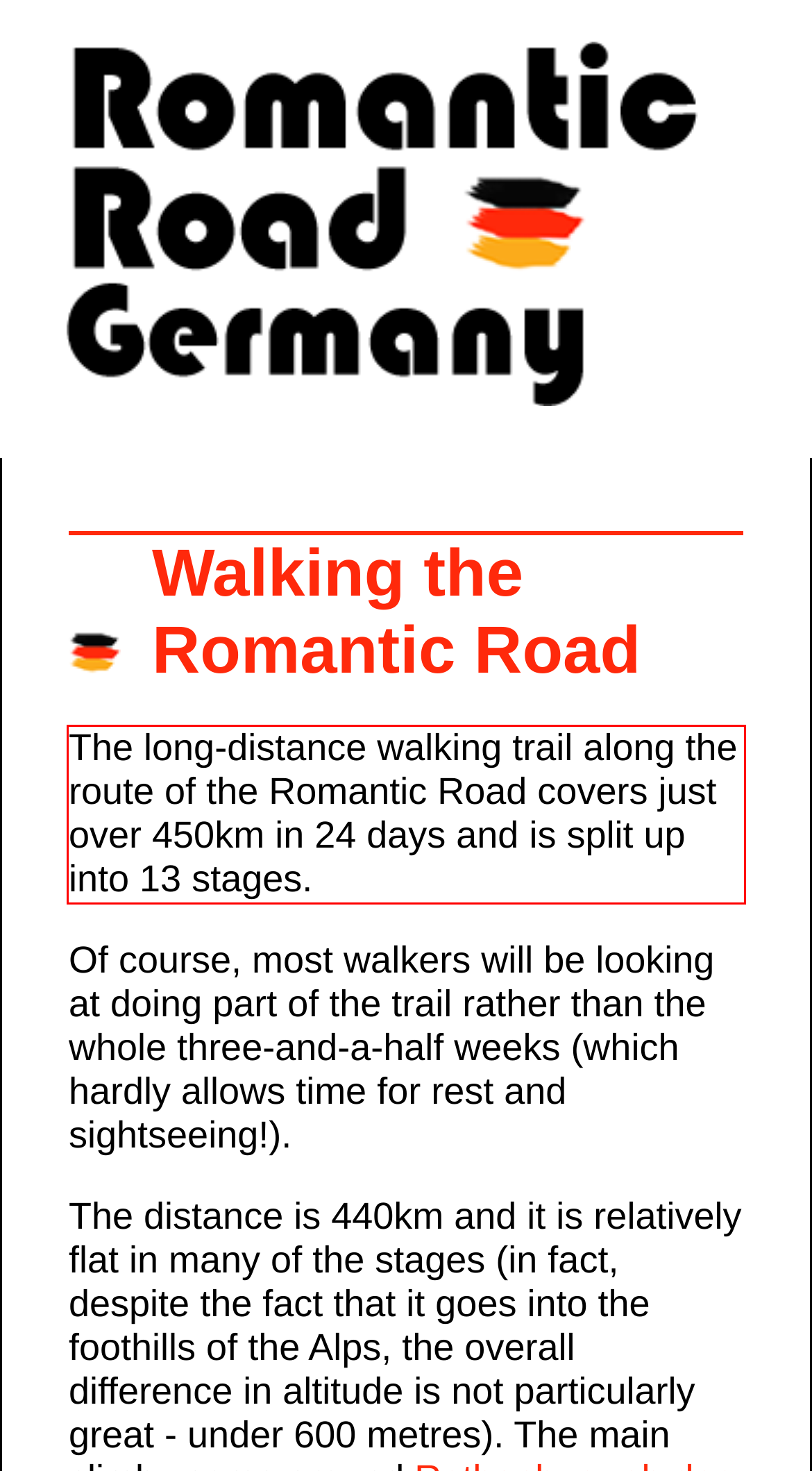You have a screenshot of a webpage, and there is a red bounding box around a UI element. Utilize OCR to extract the text within this red bounding box.

The long-distance walking trail along the route of the Romantic Road covers just over 450km in 24 days and is split up into 13 stages.